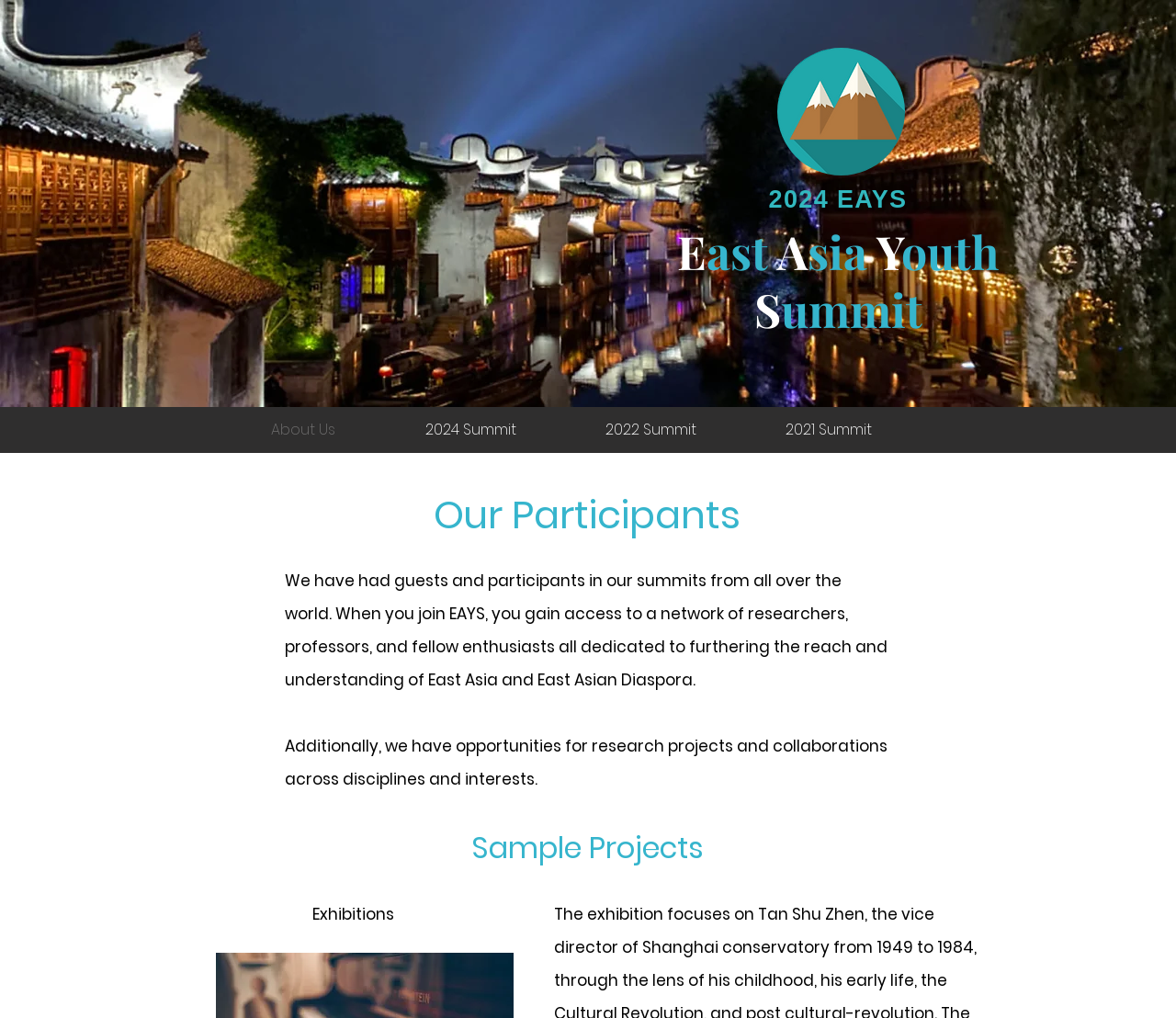What is the first example of a project listed?
Please provide a single word or phrase as your answer based on the screenshot.

Exhibitions